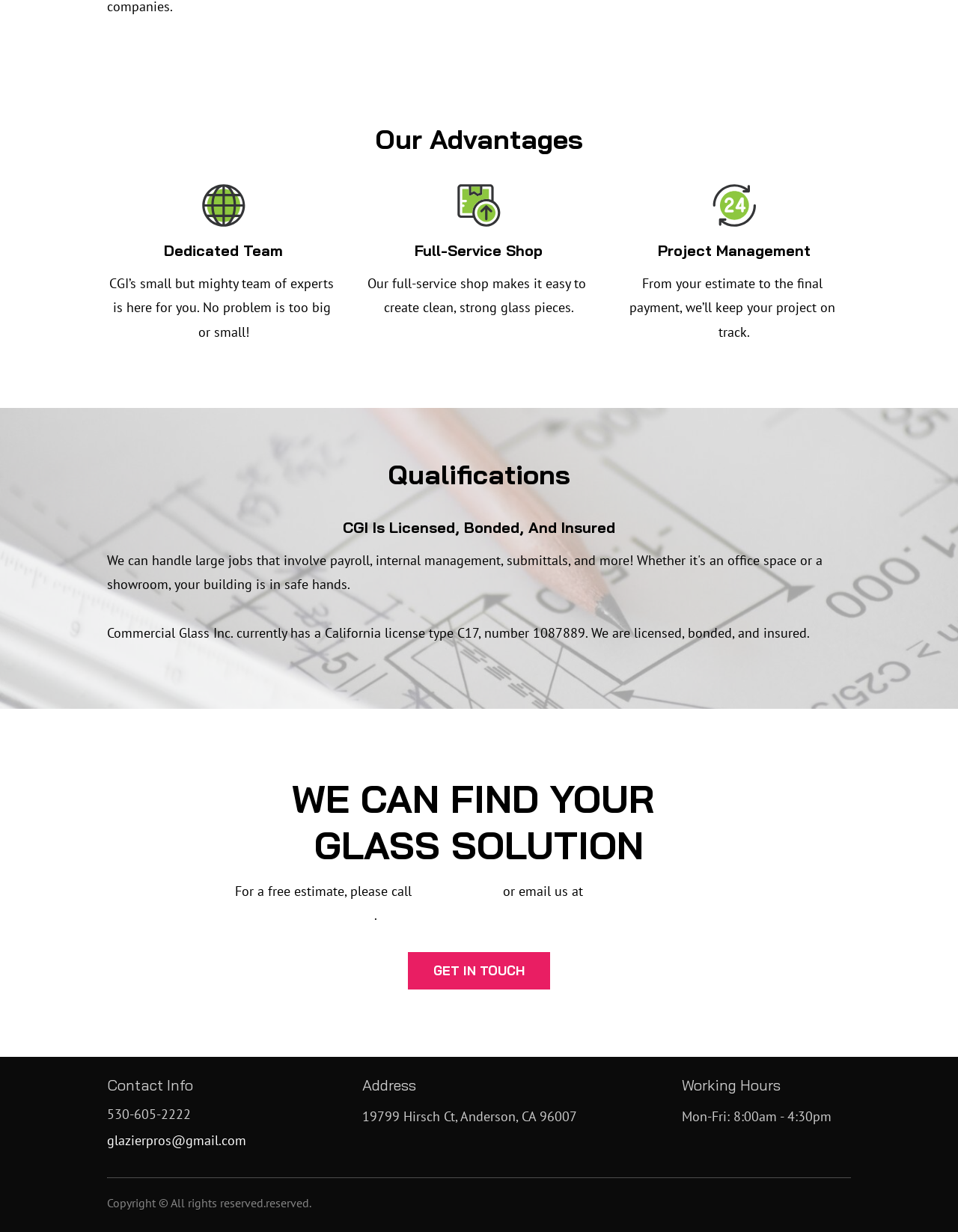From the webpage screenshot, identify the region described by glazierpros@gmail.com. Provide the bounding box coordinates as (top-left x, top-left y, bottom-right x, bottom-right y), with each value being a floating point number between 0 and 1.

[0.245, 0.736, 0.39, 0.75]